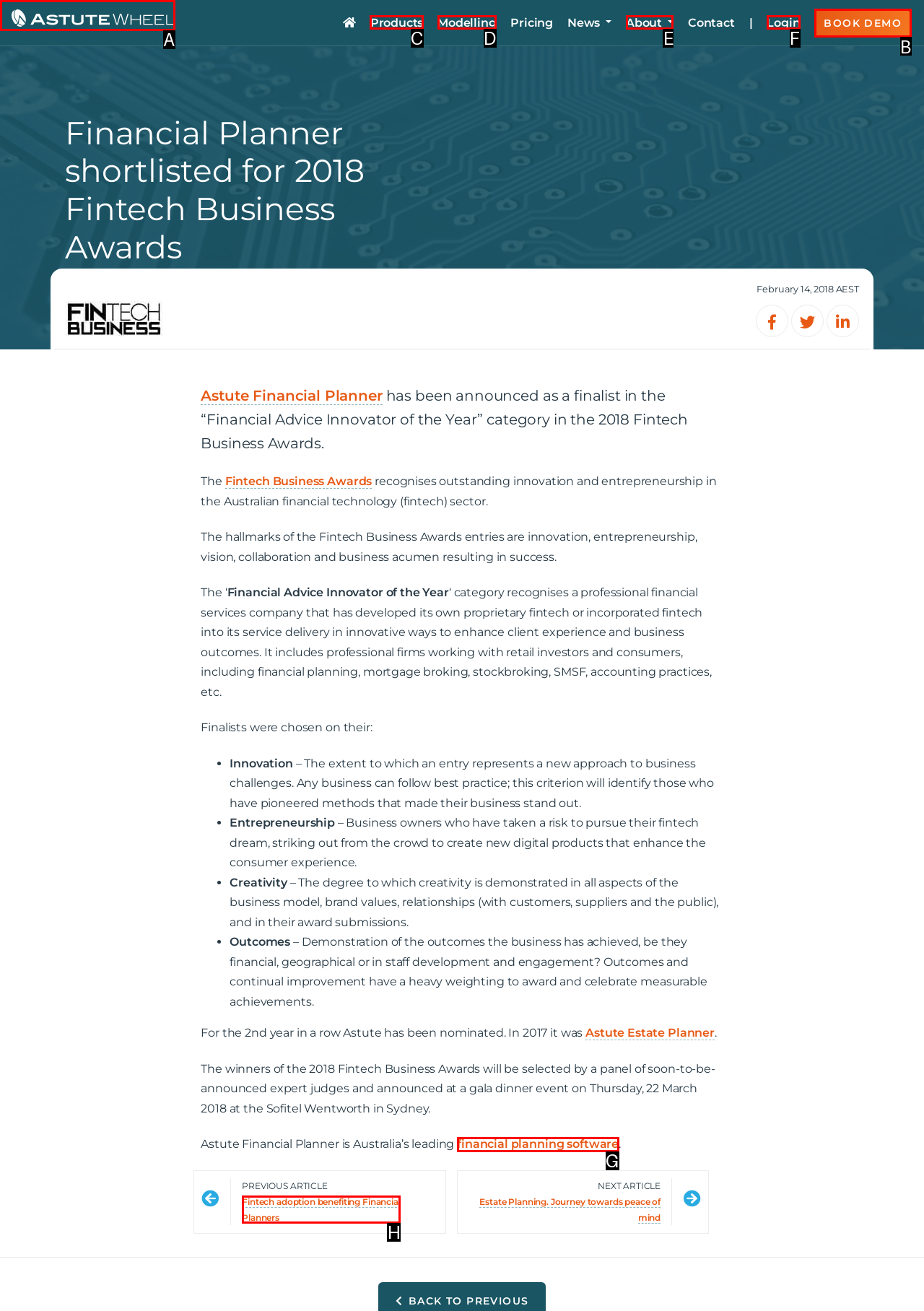Tell me which one HTML element best matches the description: Products
Answer with the option's letter from the given choices directly.

C